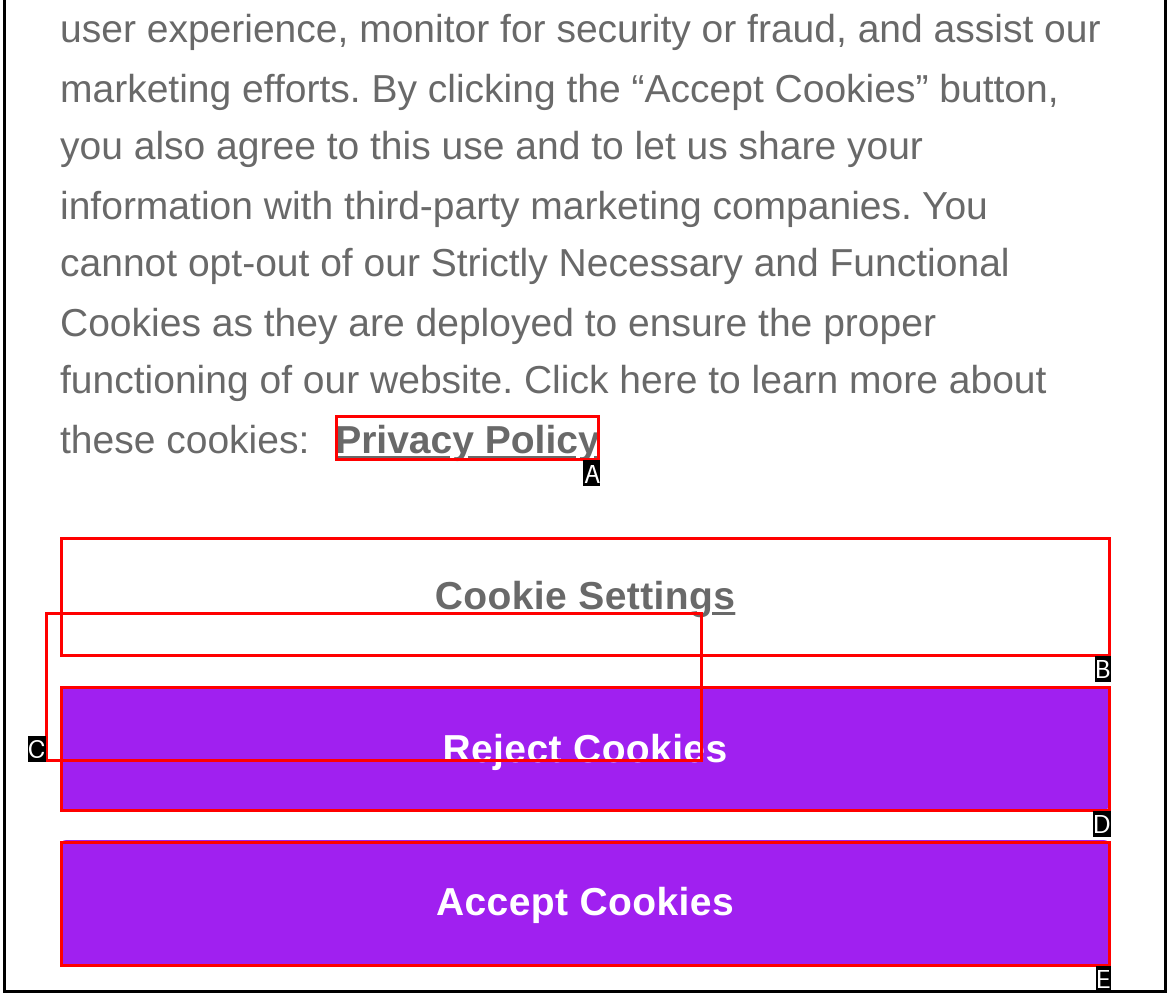Match the description to the correct option: Accept Cookies
Provide the letter of the matching option directly.

E